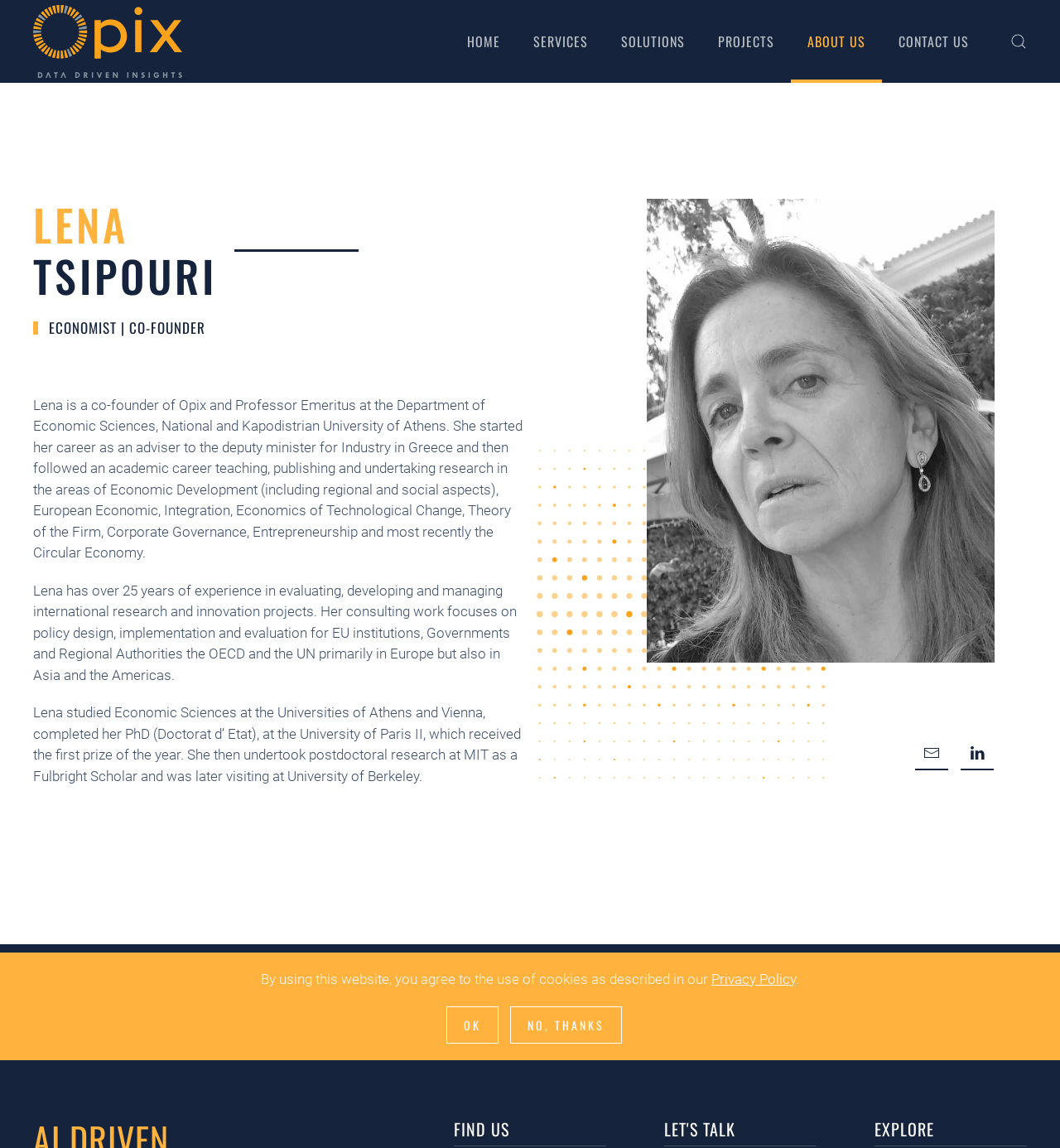Locate the coordinates of the bounding box for the clickable region that fulfills this instruction: "go to home page".

[0.425, 0.0, 0.488, 0.072]